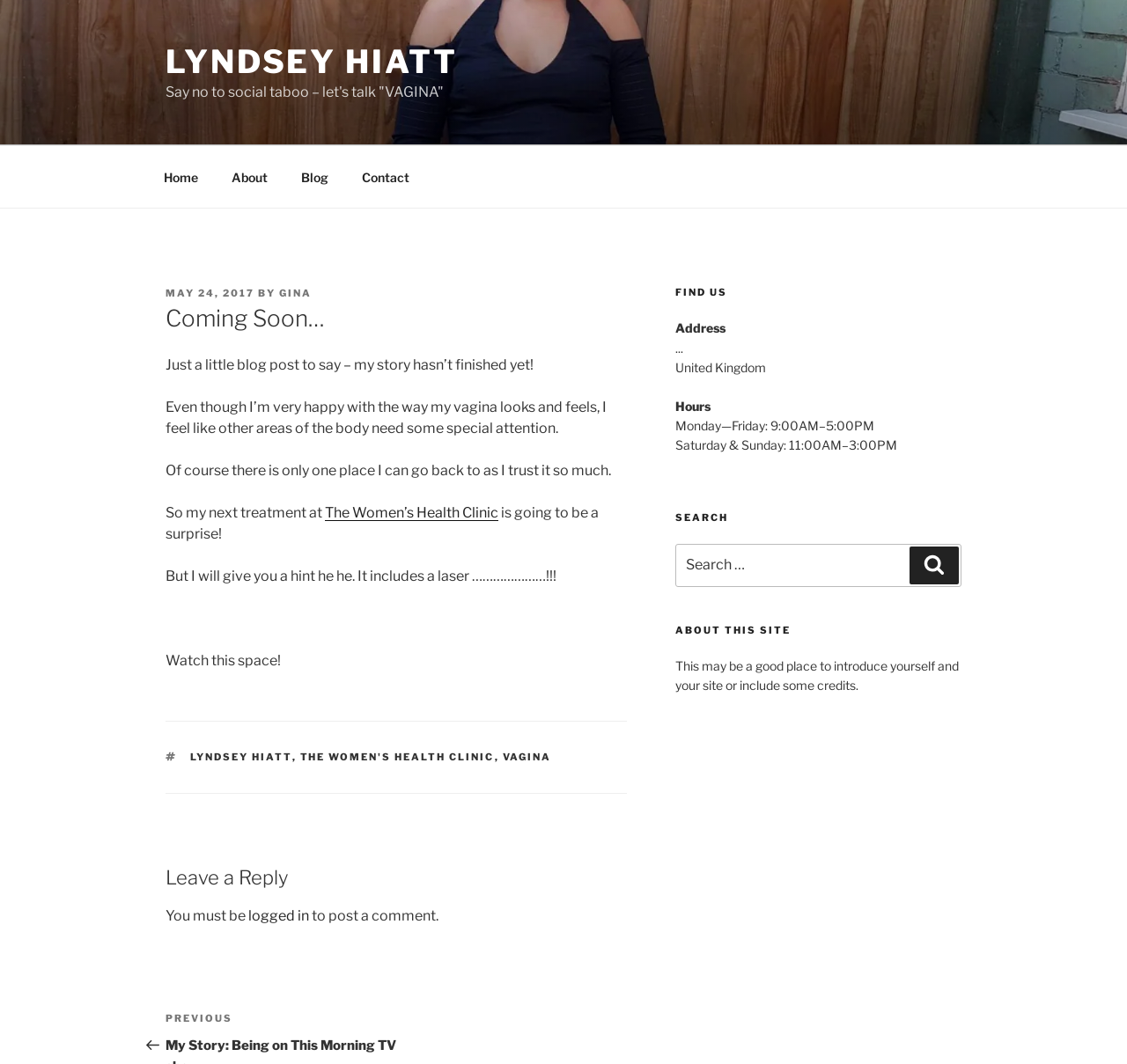Provide a thorough description of the webpage's content and layout.

This webpage is a blog post titled "Coming Soon..." by Lyndsey Hiatt. At the top, there is a navigation menu with links to "Home", "About", "Blog", and "Contact". Below the navigation menu, there is a header section with a title "Say no to social taboo – let's talk 'VAGINA'". 

The main content of the blog post is divided into several paragraphs. The first paragraph starts with "Just a little blog post to say – my story hasn’t finished yet!" and continues to discuss the author's happiness with their vagina's appearance and feelings. The subsequent paragraphs mention the author's plan to visit "The Women's Health Clinic" for a surprise treatment involving a laser.

At the bottom of the main content, there is a footer section with tags "LYNDSEY HIATT", "THE WOMEN'S HEALTH CLINIC", and "VAGINA". There is also a section for leaving a reply, which requires users to be logged in.

On the right side of the webpage, there is a sidebar with several sections. The first section is titled "FIND US" and provides the address and hours of operation for a location in the United Kingdom. The second section is a search bar, and the third section is titled "ABOUT THIS SITE" and contains a brief introduction to the site.